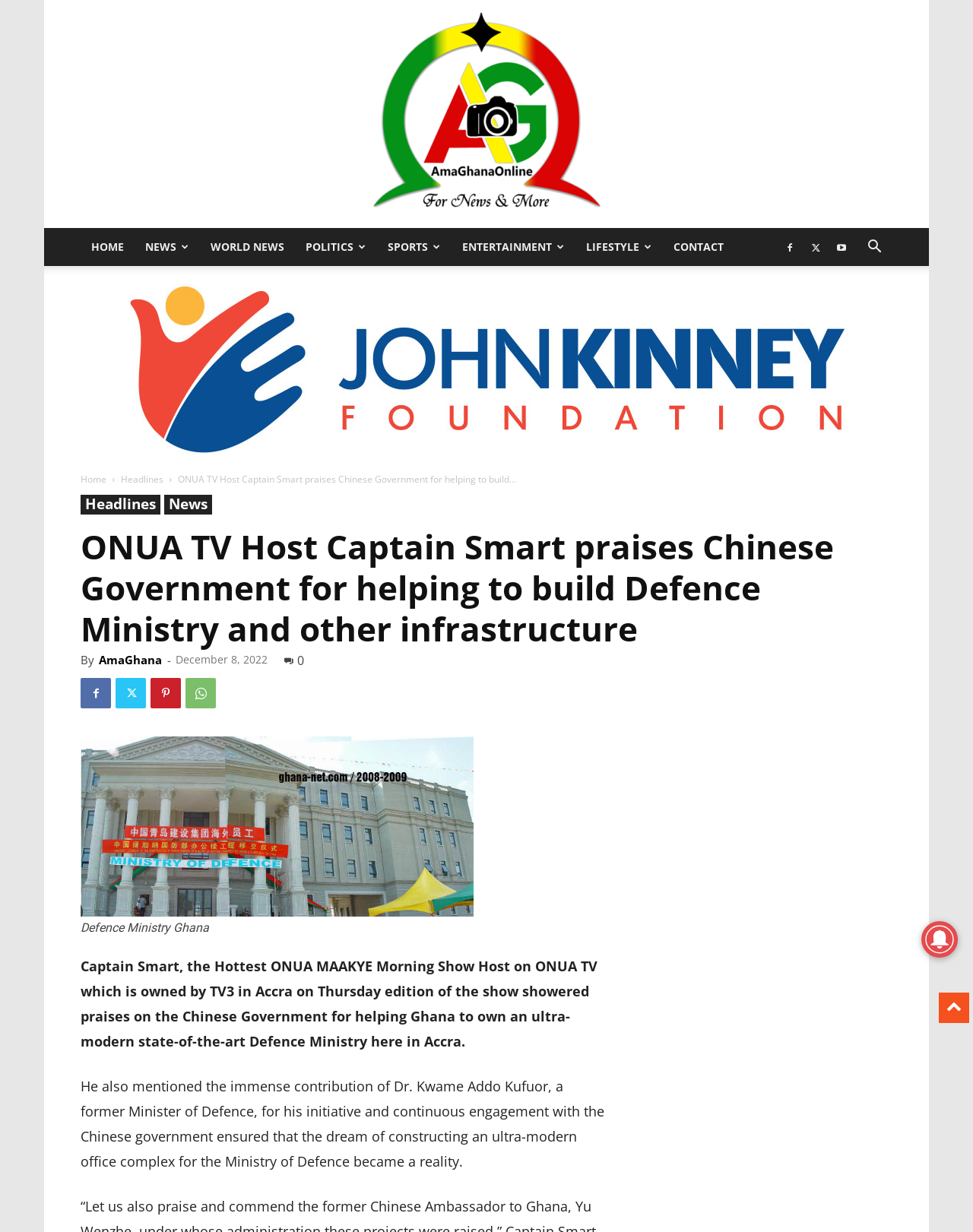Please specify the bounding box coordinates of the element that should be clicked to execute the given instruction: 'Share on social media'. Ensure the coordinates are four float numbers between 0 and 1, expressed as [left, top, right, bottom].

[0.292, 0.529, 0.312, 0.543]